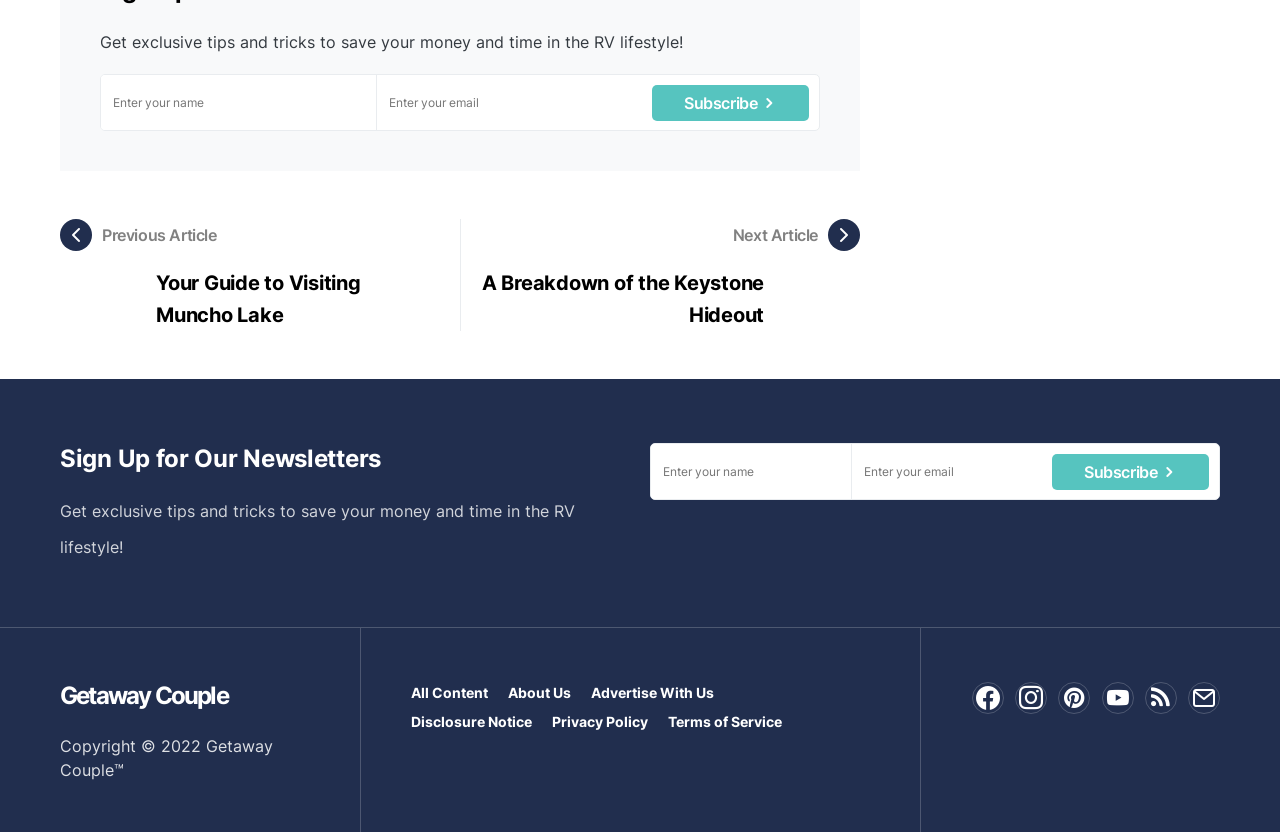Identify the bounding box coordinates for the region to click in order to carry out this instruction: "Read the previous article". Provide the coordinates using four float numbers between 0 and 1, formatted as [left, top, right, bottom].

[0.08, 0.27, 0.169, 0.294]